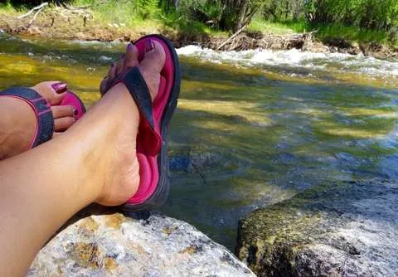What is the setting of the scene?
Based on the content of the image, thoroughly explain and answer the question.

The image features a serene and peaceful setting, with the individual's feet resting on a large rock by a flowing river, surrounded by lush greenery, which evokes a sense of tranquility and connection to nature.